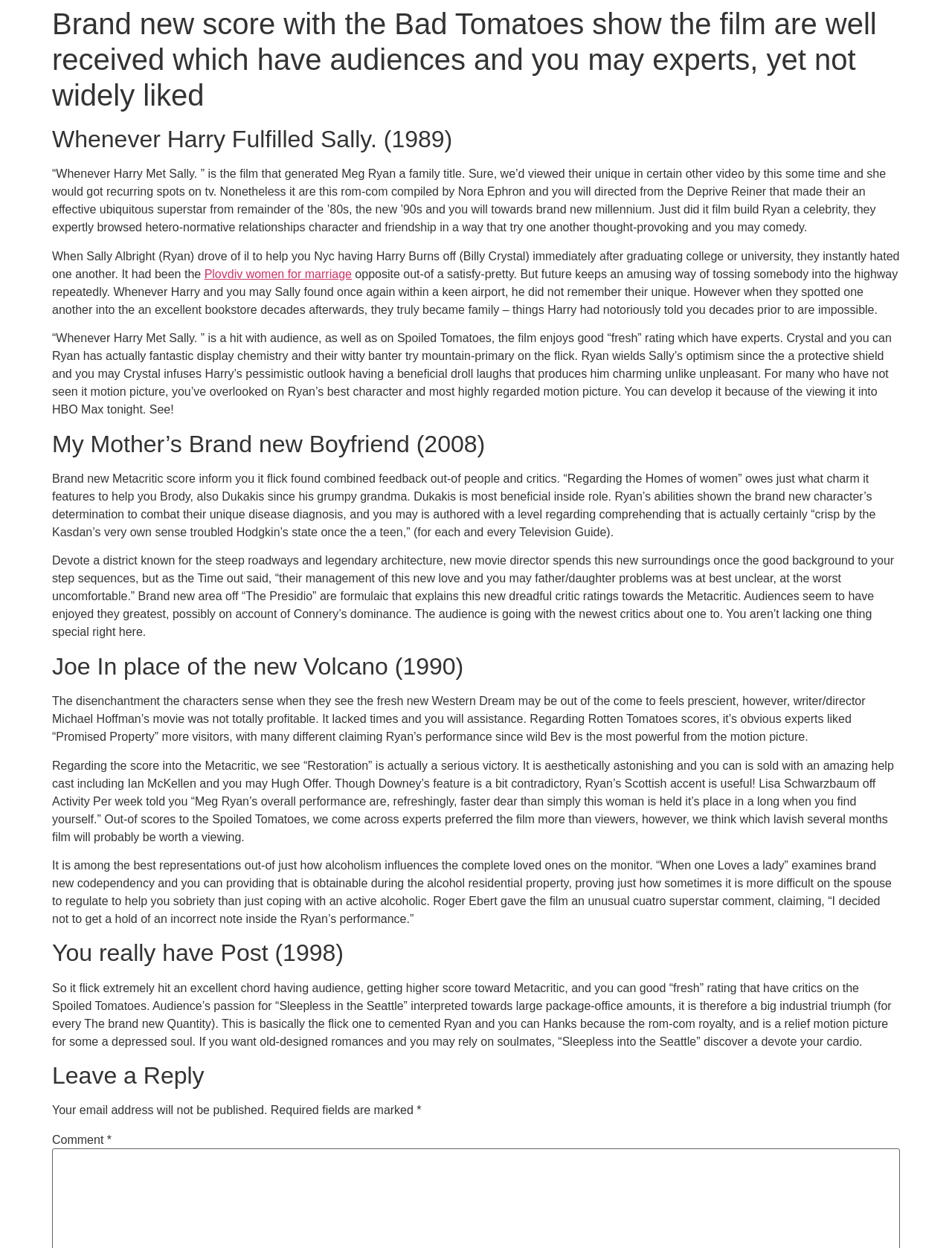What is the name of the movie that cemented Meg Ryan and Tom Hanks as rom-com royalty?
Examine the image and give a concise answer in one word or a short phrase.

Sleepless in Seattle